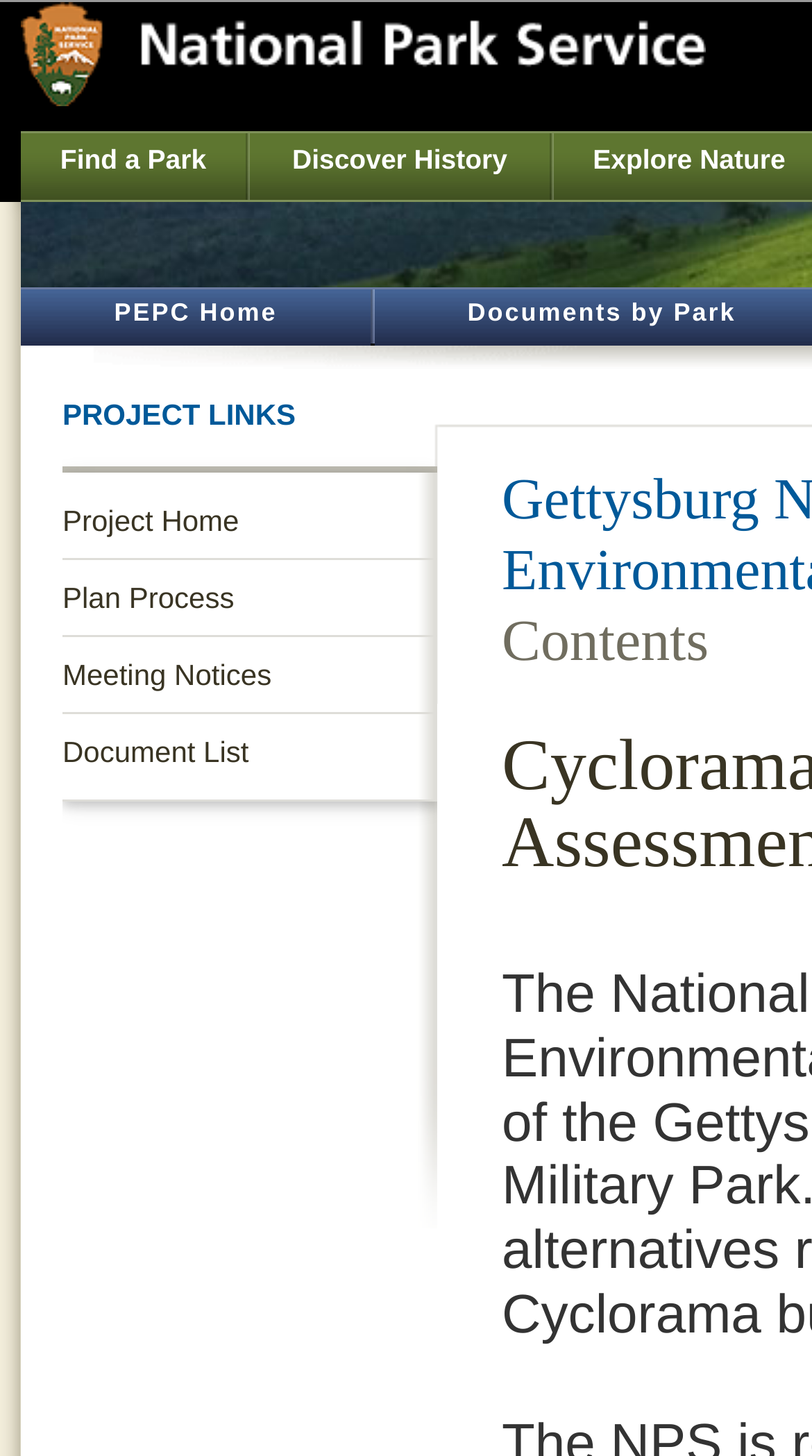Please reply with a single word or brief phrase to the question: 
What is the second link from the left at the top?

Discover History